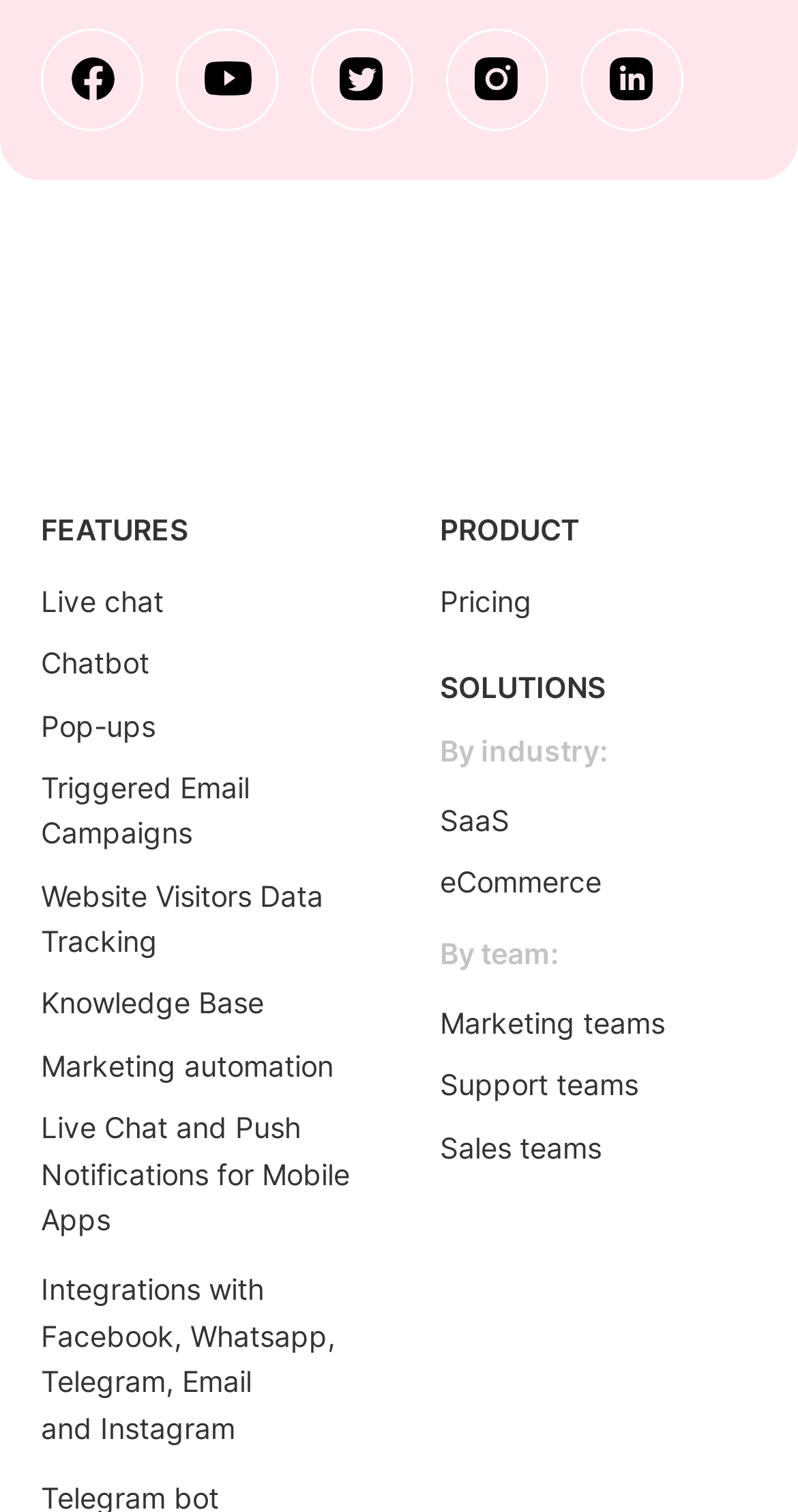Determine the bounding box coordinates of the clickable region to execute the instruction: "View Pricing". The coordinates should be four float numbers between 0 and 1, denoted as [left, top, right, bottom].

[0.551, 0.377, 0.949, 0.419]